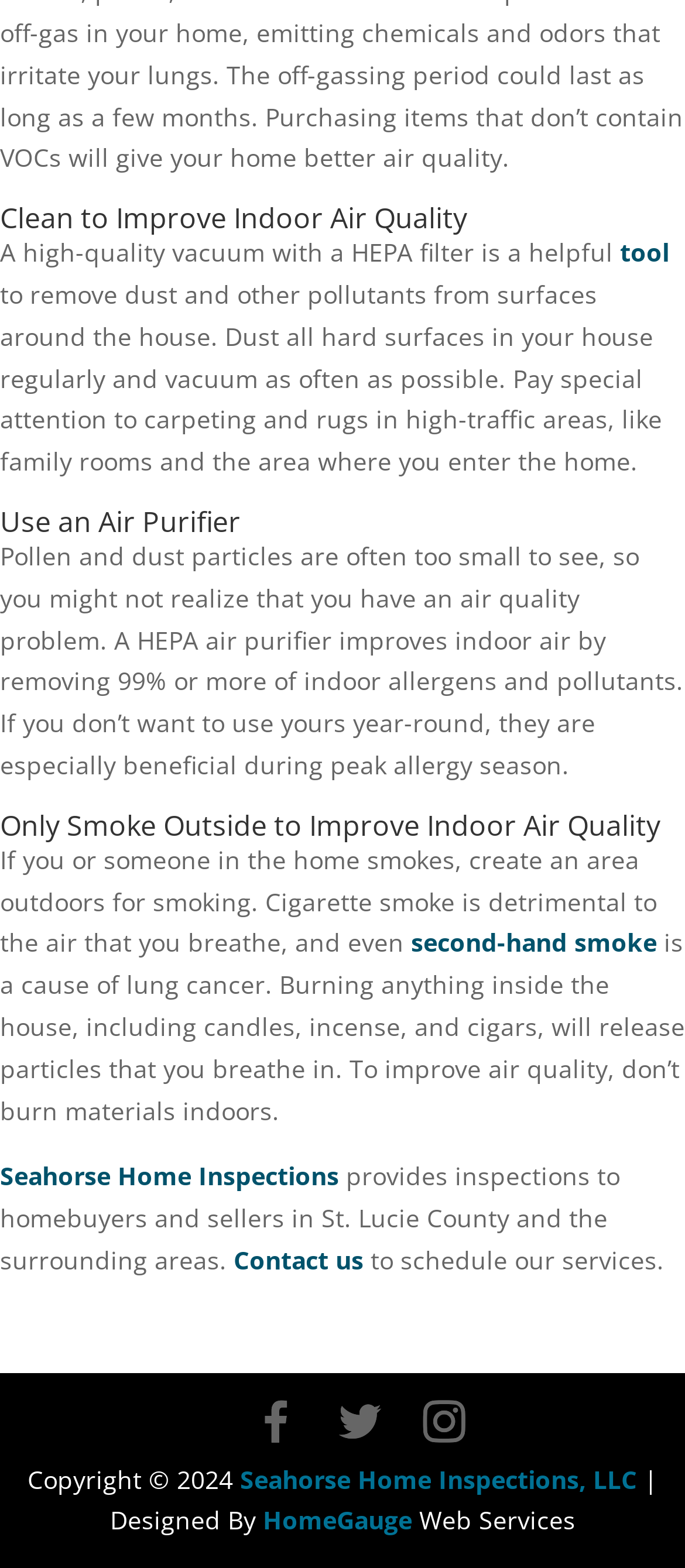Using the given description, provide the bounding box coordinates formatted as (top-left x, top-left y, bottom-right x, bottom-right y), with all values being floating point numbers between 0 and 1. Description: Contact us

[0.341, 0.793, 0.531, 0.814]